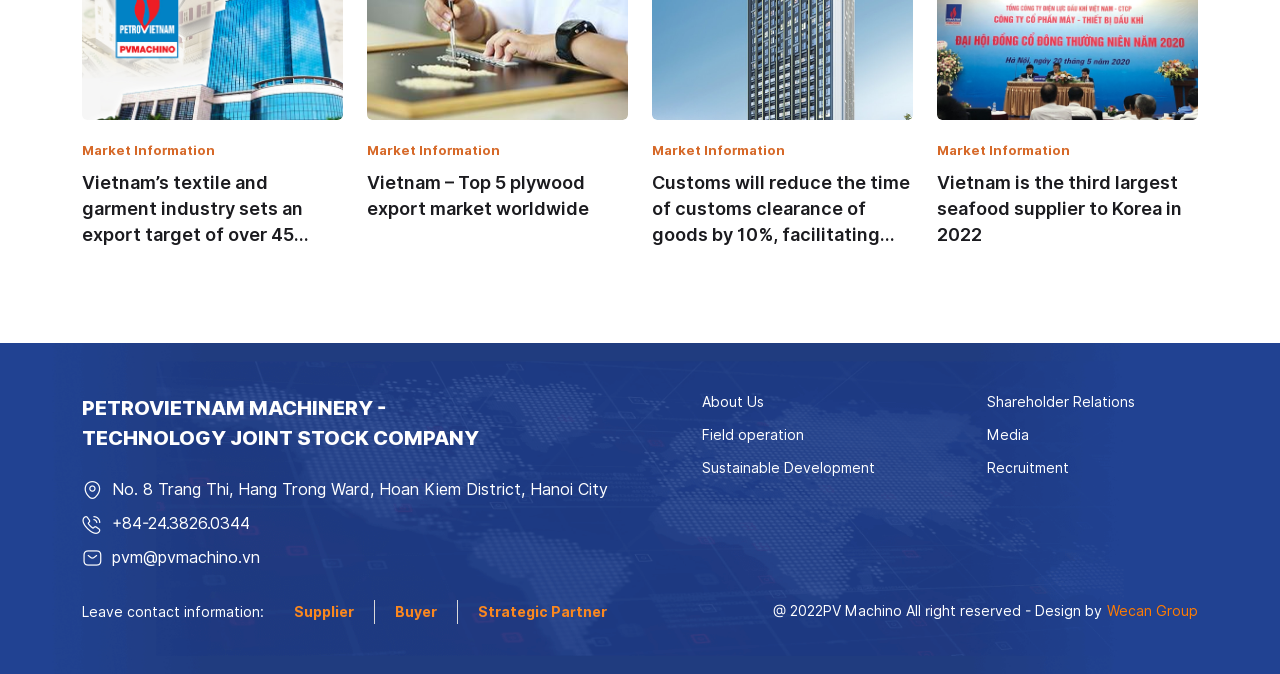What is the company name?
Answer with a single word or short phrase according to what you see in the image.

PETROVIETNAM MACHINERY - TECHNOLOGY JOINT STOCK COMPANY